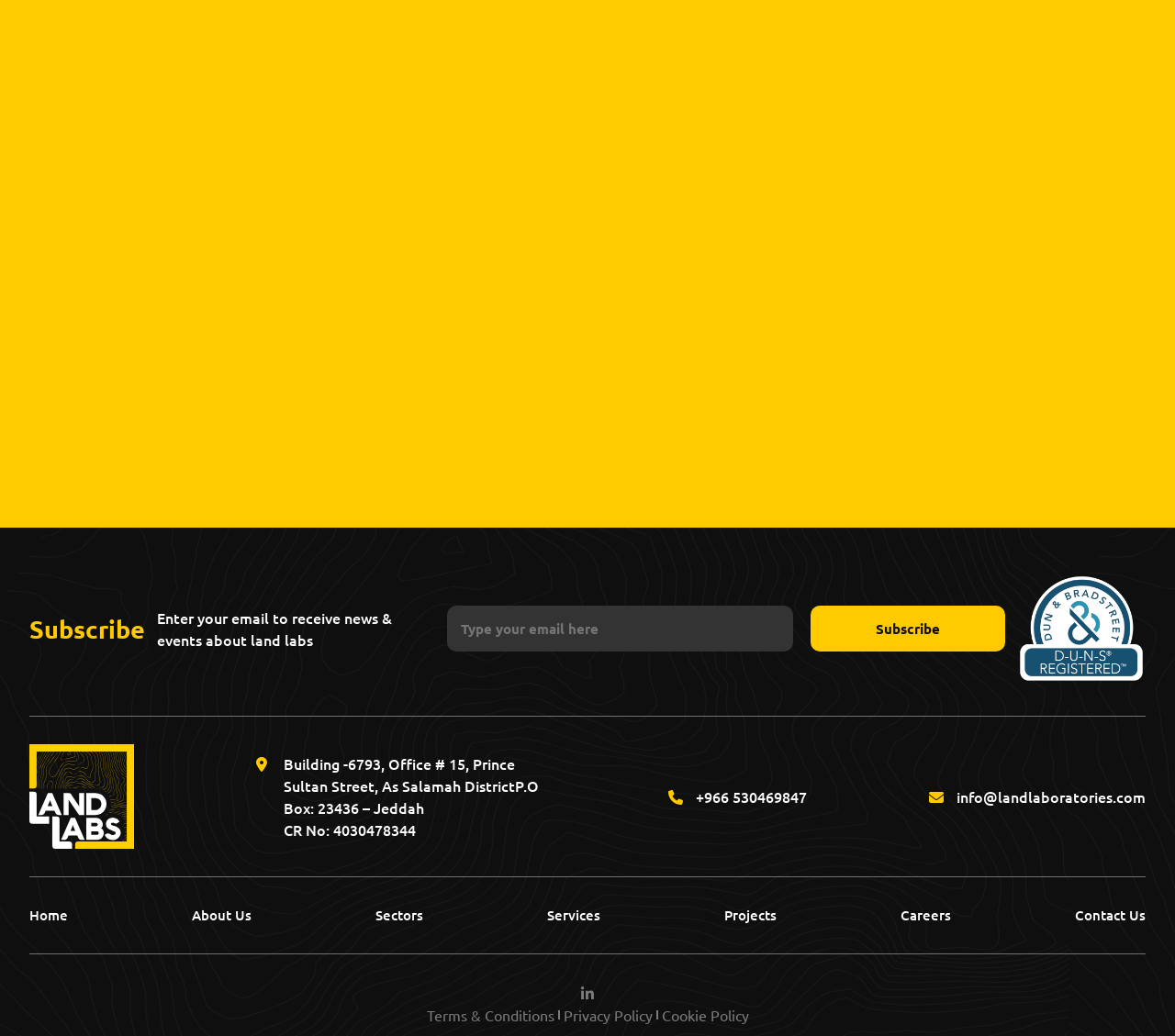What is the phone number to contact?
Look at the screenshot and respond with a single word or phrase.

+966 530469847